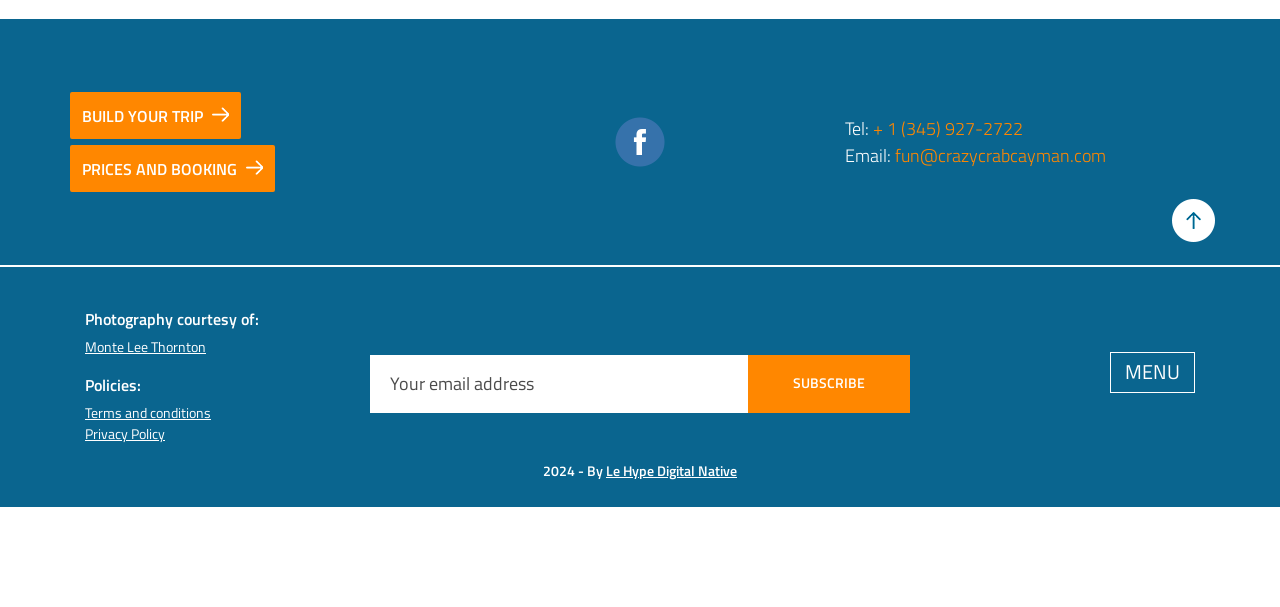Using floating point numbers between 0 and 1, provide the bounding box coordinates in the format (top-left x, top-left y, bottom-right x, bottom-right y). Locate the UI element described here: Privacy Policy

[0.066, 0.697, 0.129, 0.732]